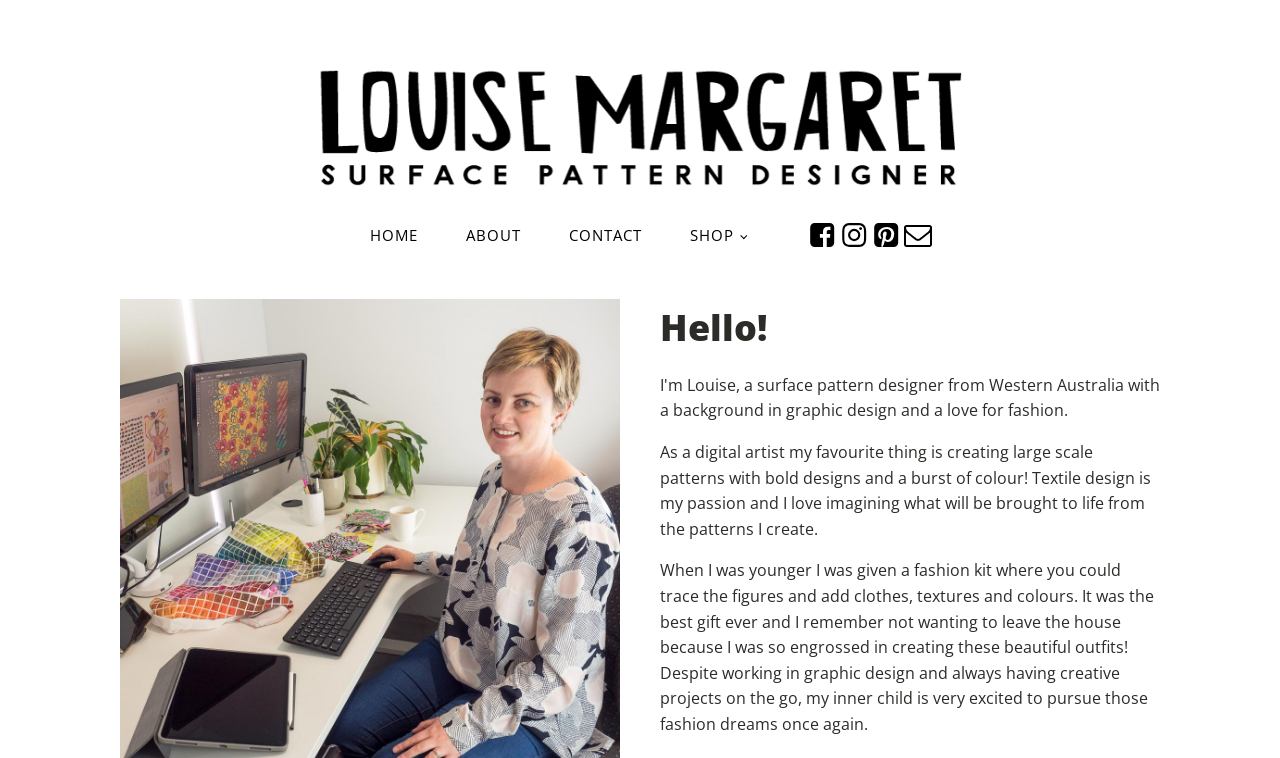Provide a one-word or brief phrase answer to the question:
What is the name of the logo in the top-left corner?

Louise Margaret Surface Pattern Designer Logo